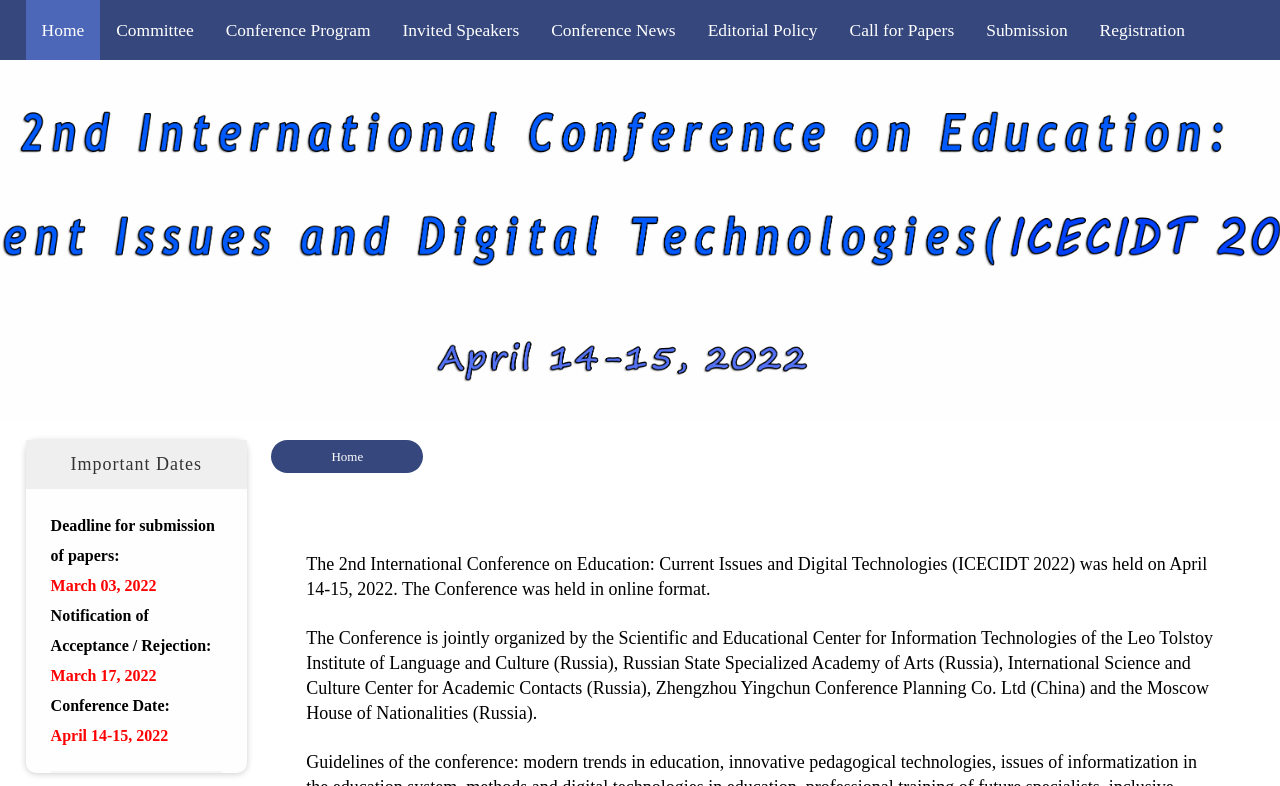Give a concise answer of one word or phrase to the question: 
What is the deadline for submission of papers?

March 03, 2022